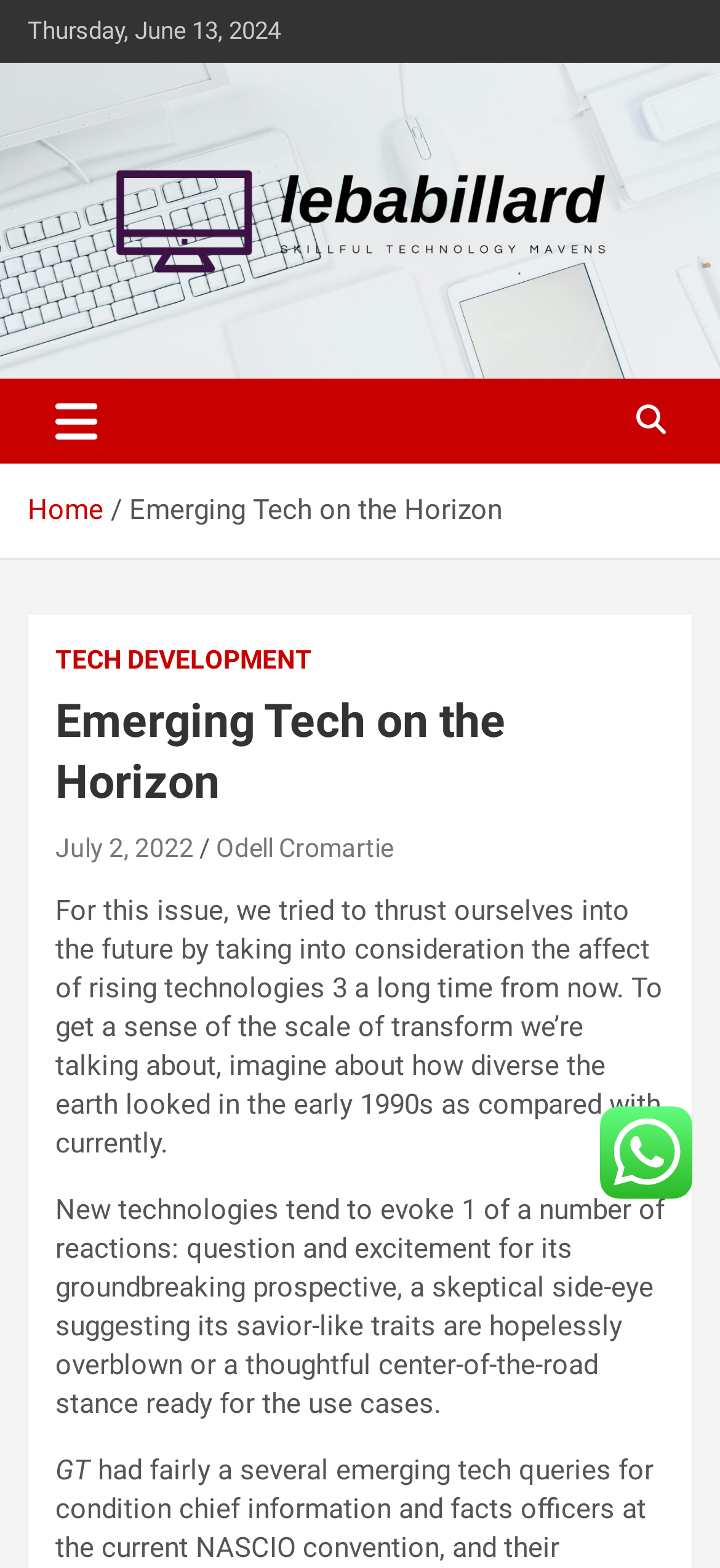Please identify the webpage's heading and generate its text content.

Emerging Tech on the Horizon